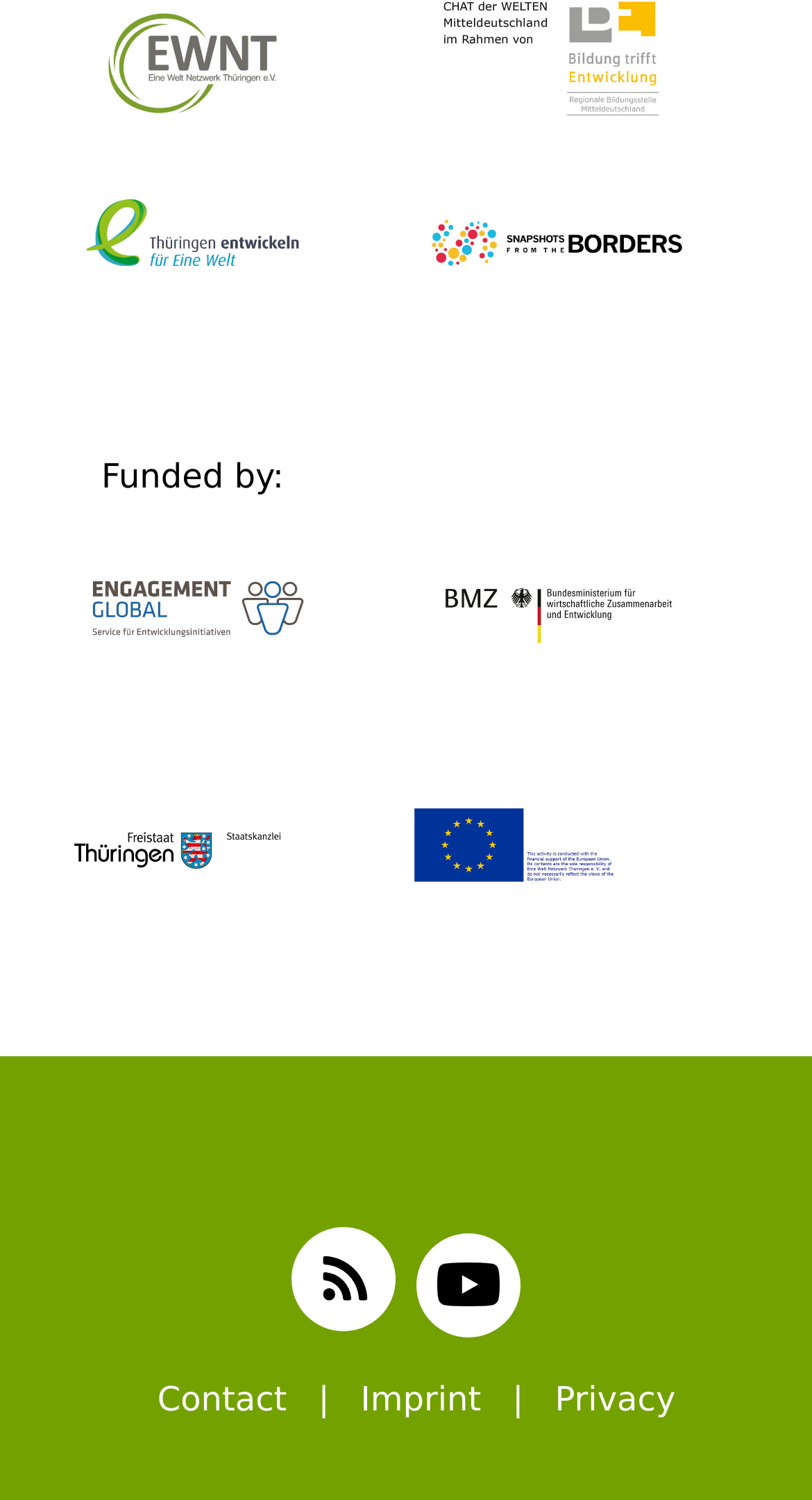How many figures are on the webpage?
Observe the image and answer the question with a one-word or short phrase response.

7